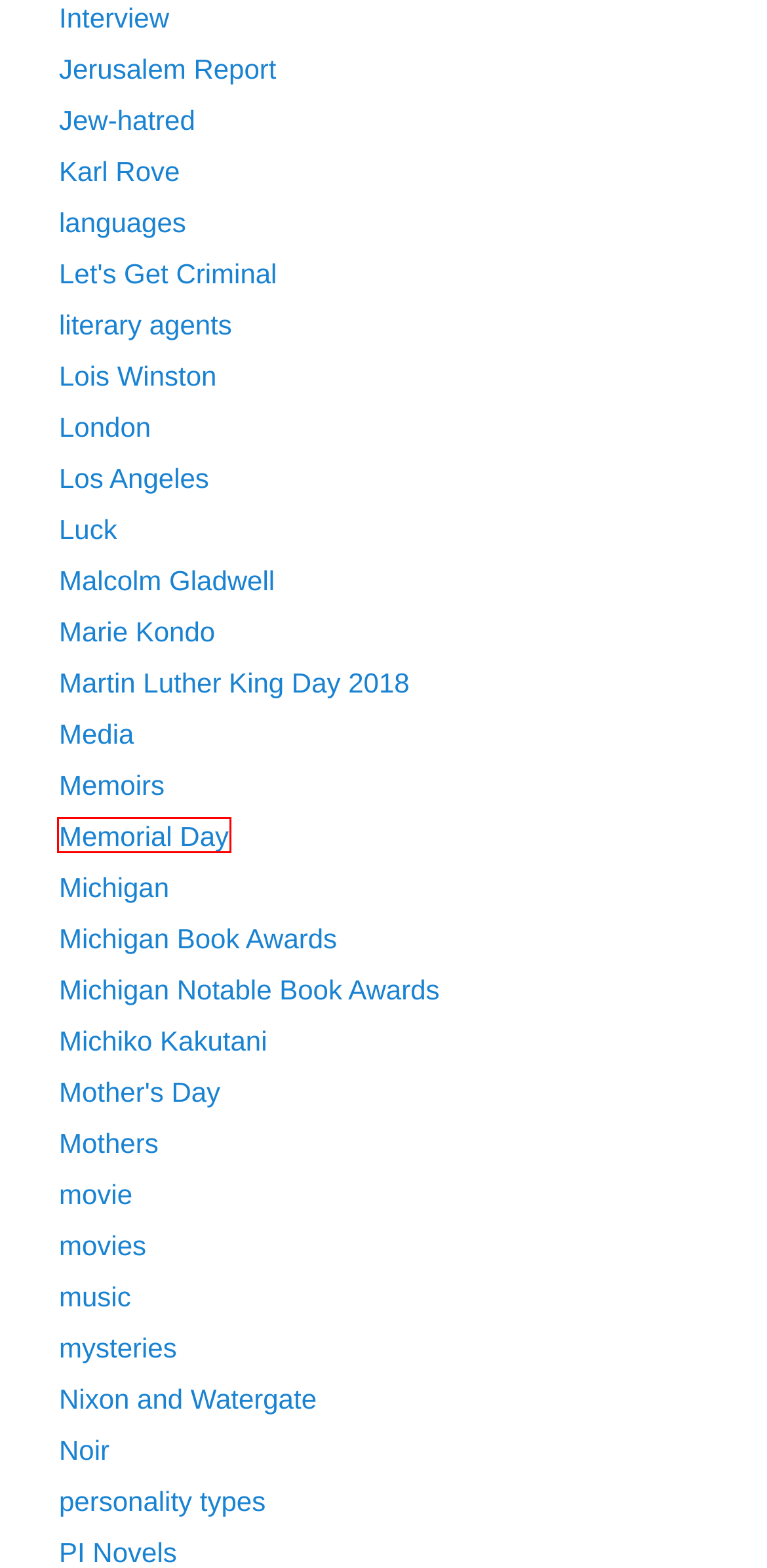You have a screenshot of a webpage, and a red bounding box highlights an element. Select the webpage description that best fits the new page after clicking the element within the bounding box. Options are:
A. Michigan – Writing Across Genres
B. Memorial Day – Writing Across Genres
C. Karl Rove – Writing Across Genres
D. Michigan Book Awards – Writing Across Genres
E. music – Writing Across Genres
F. Noir – Writing Across Genres
G. Media – Writing Across Genres
H. Michigan Notable Book Awards – Writing Across Genres

B